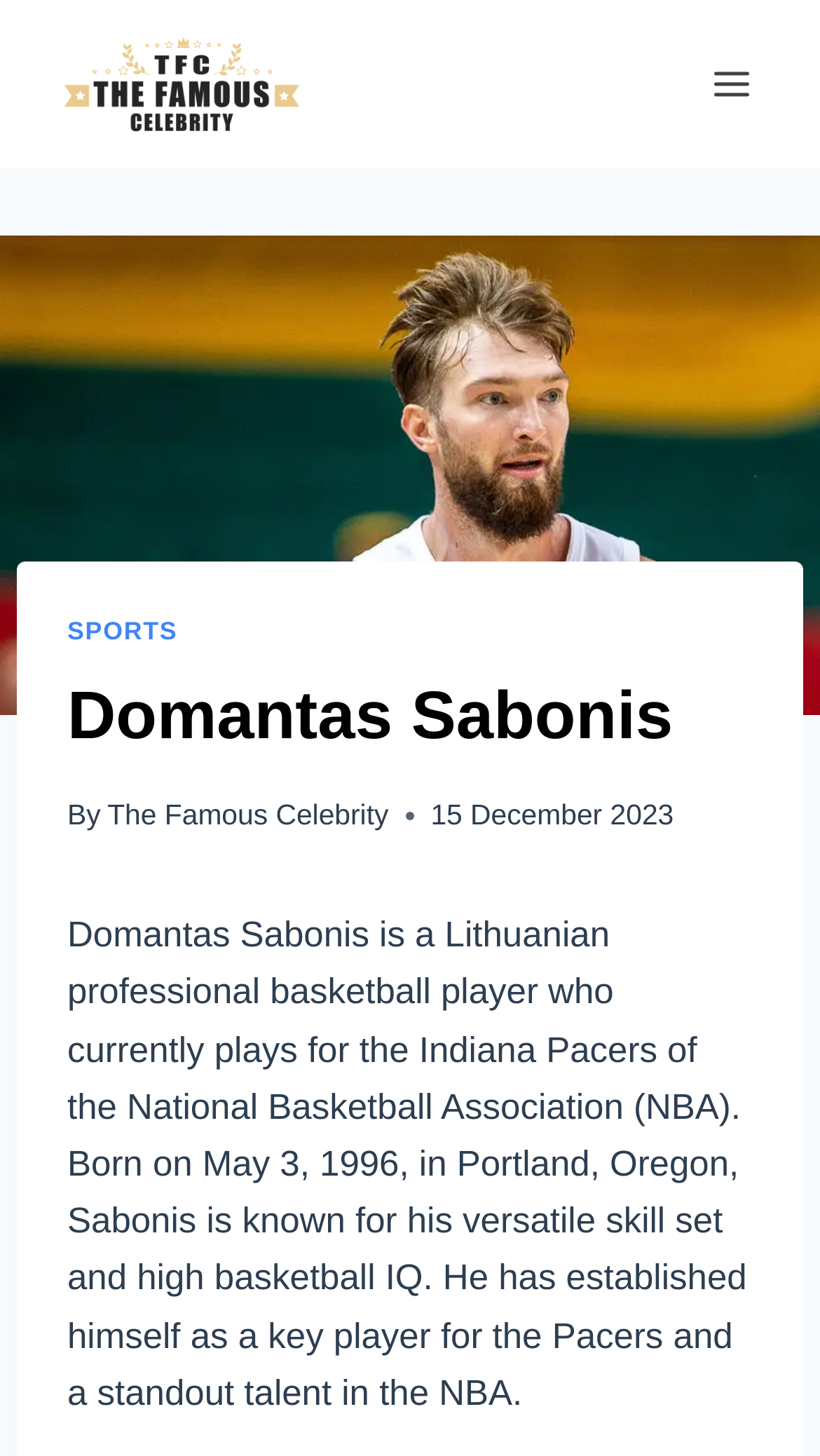Give a short answer to this question using one word or a phrase:
What is the name of the team Domantas Sabonis plays for?

Indiana Pacers